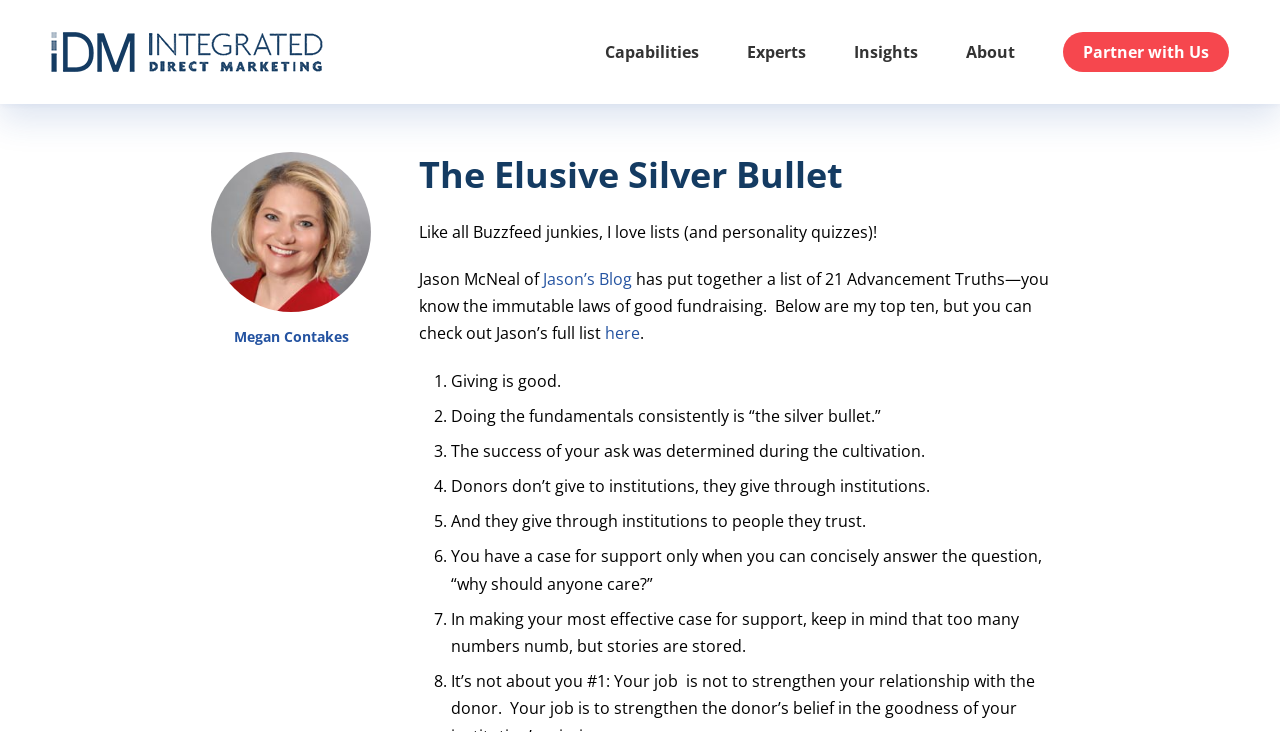Identify the bounding box coordinates of the part that should be clicked to carry out this instruction: "Read the full list of 21 Advancement Truths".

[0.473, 0.44, 0.5, 0.47]